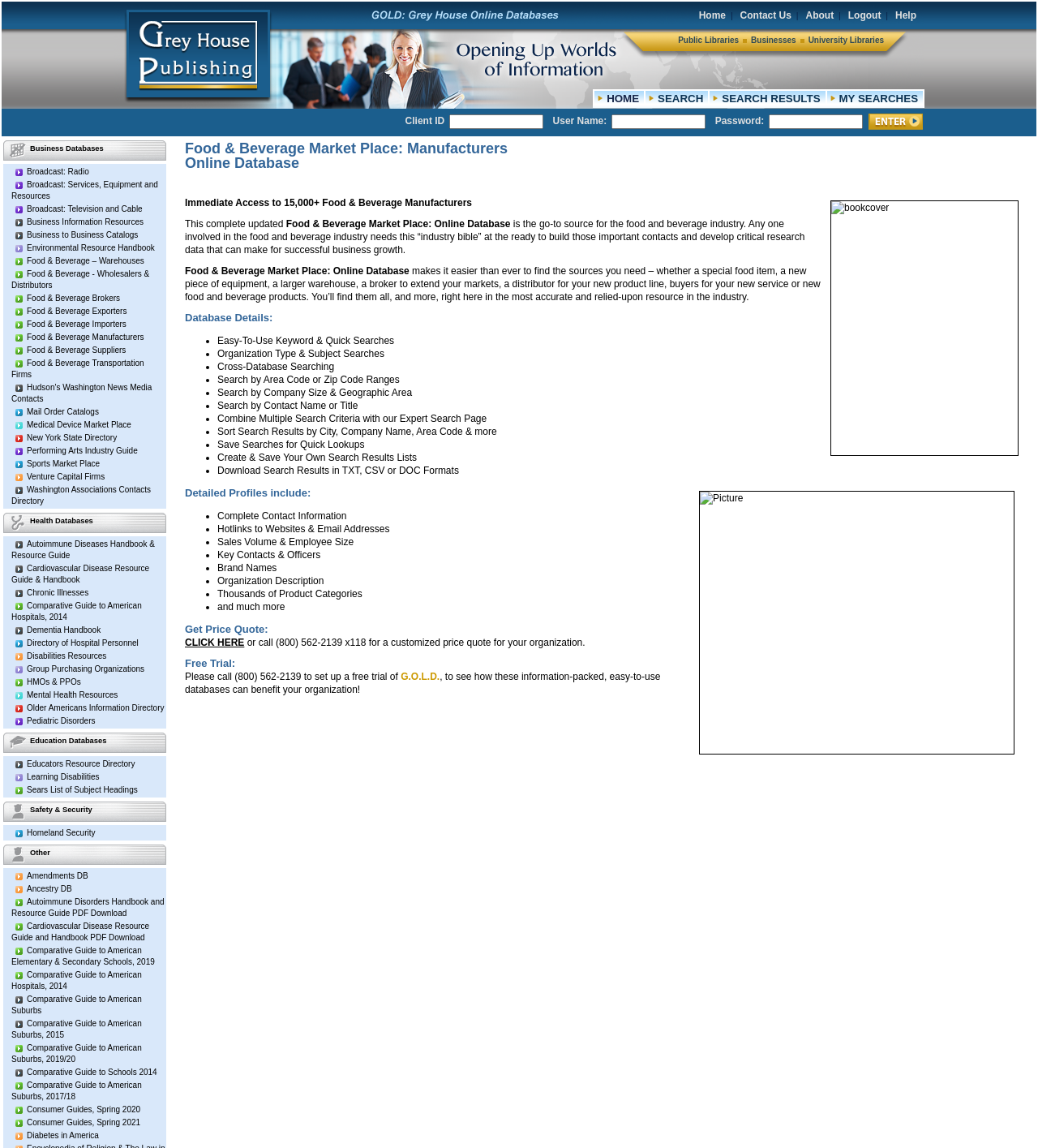Determine the bounding box coordinates of the clickable region to follow the instruction: "Enter client ID".

[0.39, 0.1, 0.431, 0.11]